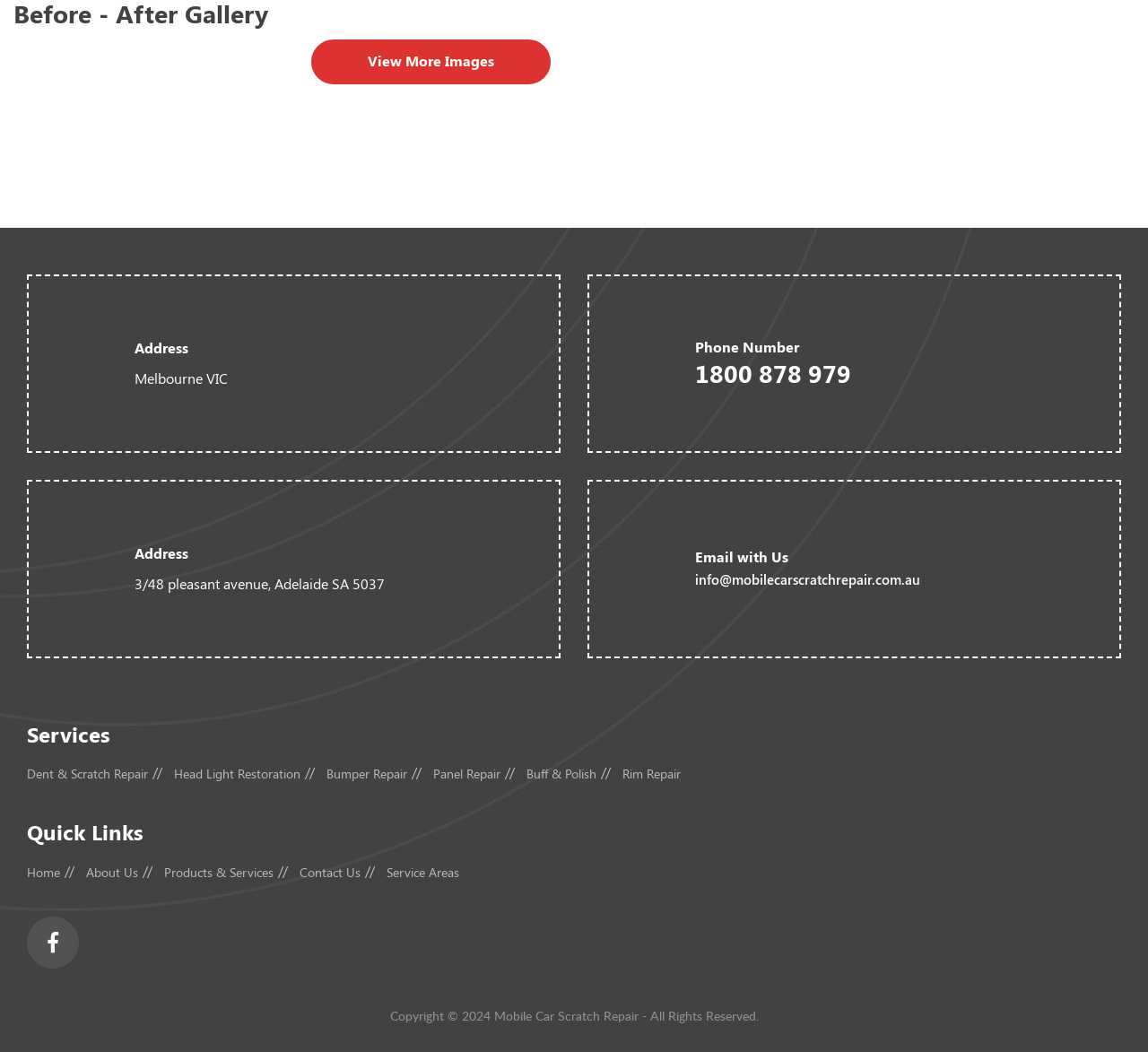Kindly determine the bounding box coordinates for the area that needs to be clicked to execute this instruction: "View more images".

[0.271, 0.038, 0.479, 0.08]